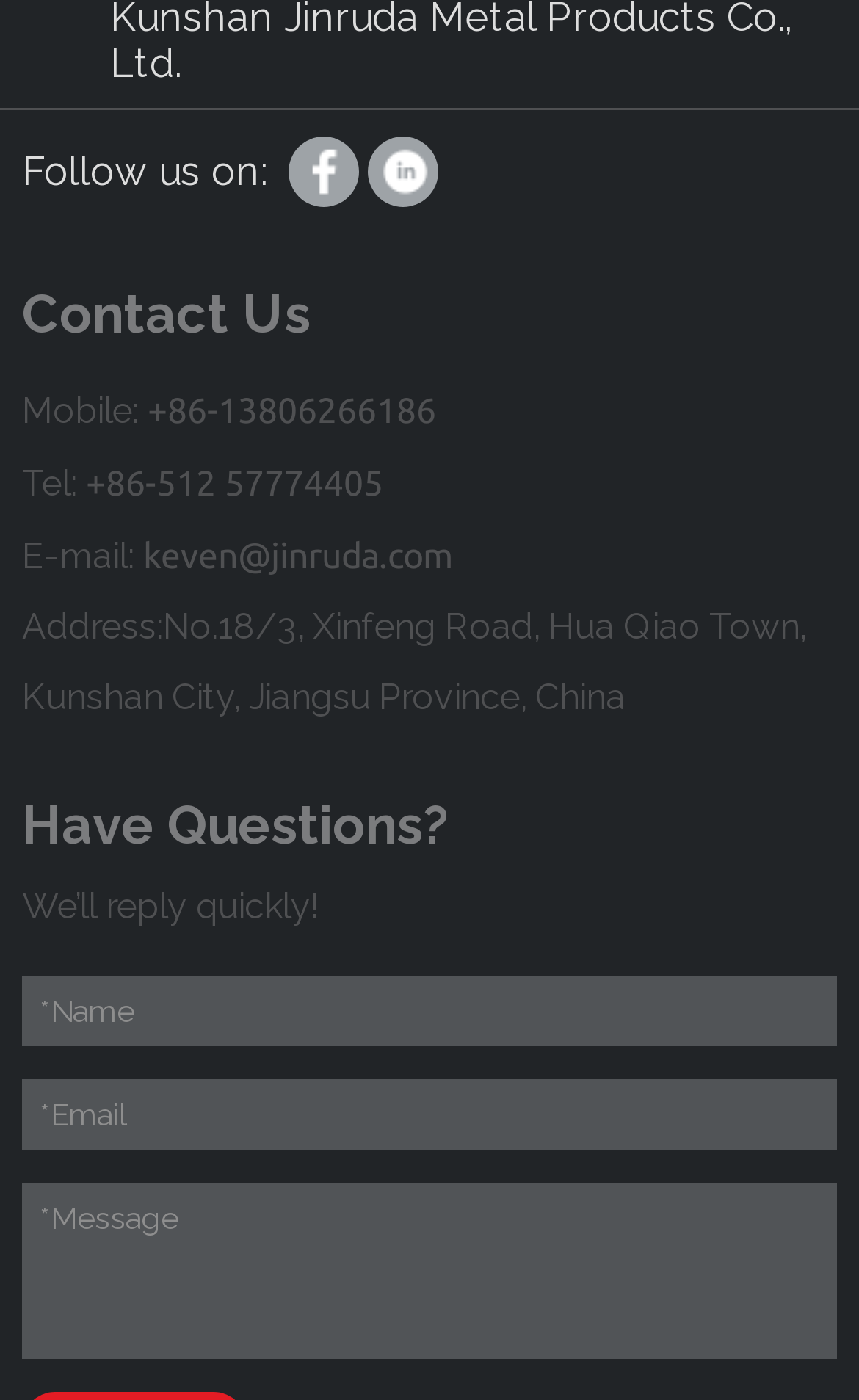Please identify the bounding box coordinates of where to click in order to follow the instruction: "Send an email to keven@jinruda.com".

[0.167, 0.382, 0.528, 0.41]